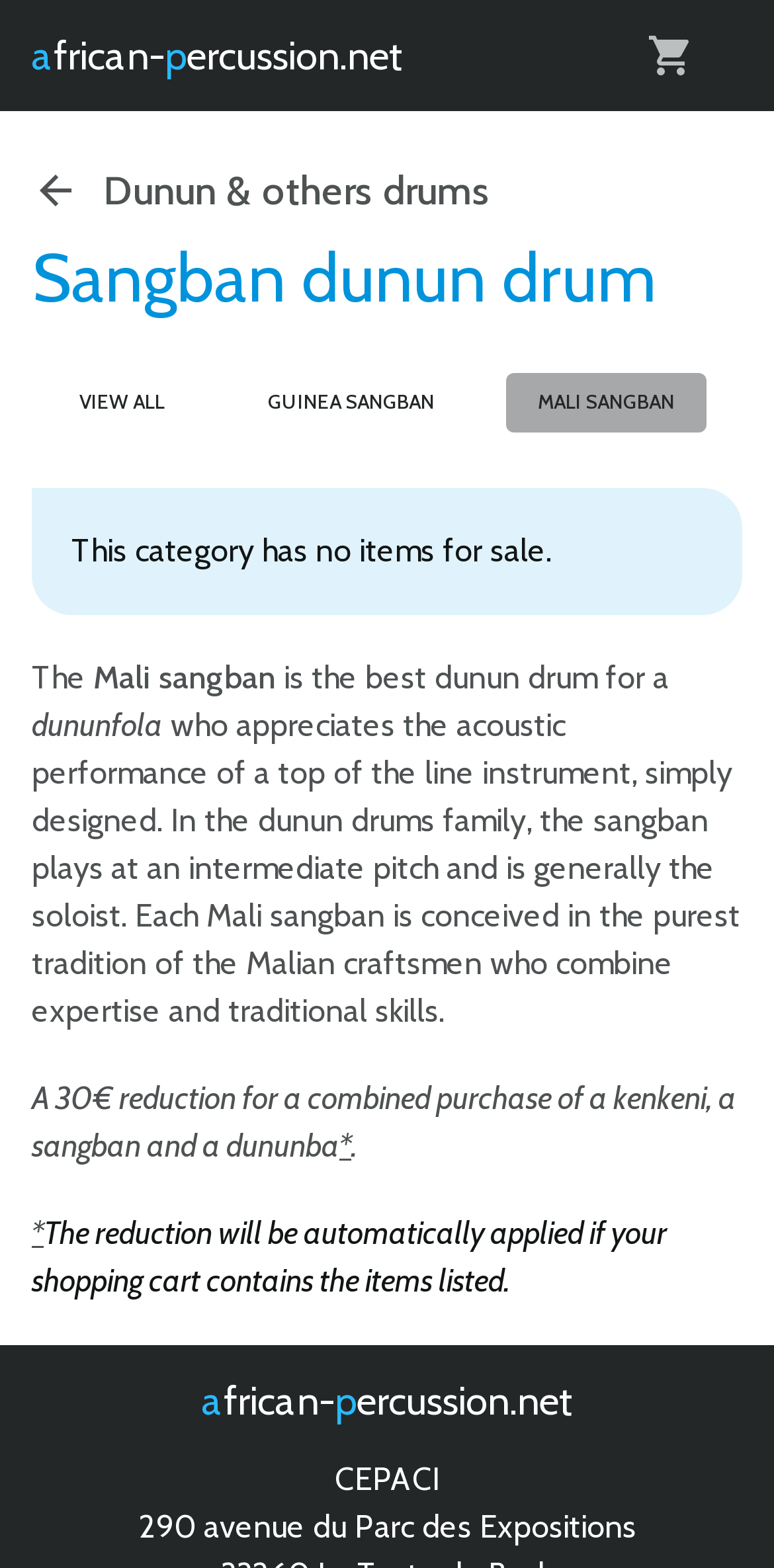What is the role of the sangban in the dunun drums family? Please answer the question using a single word or phrase based on the image.

soloist